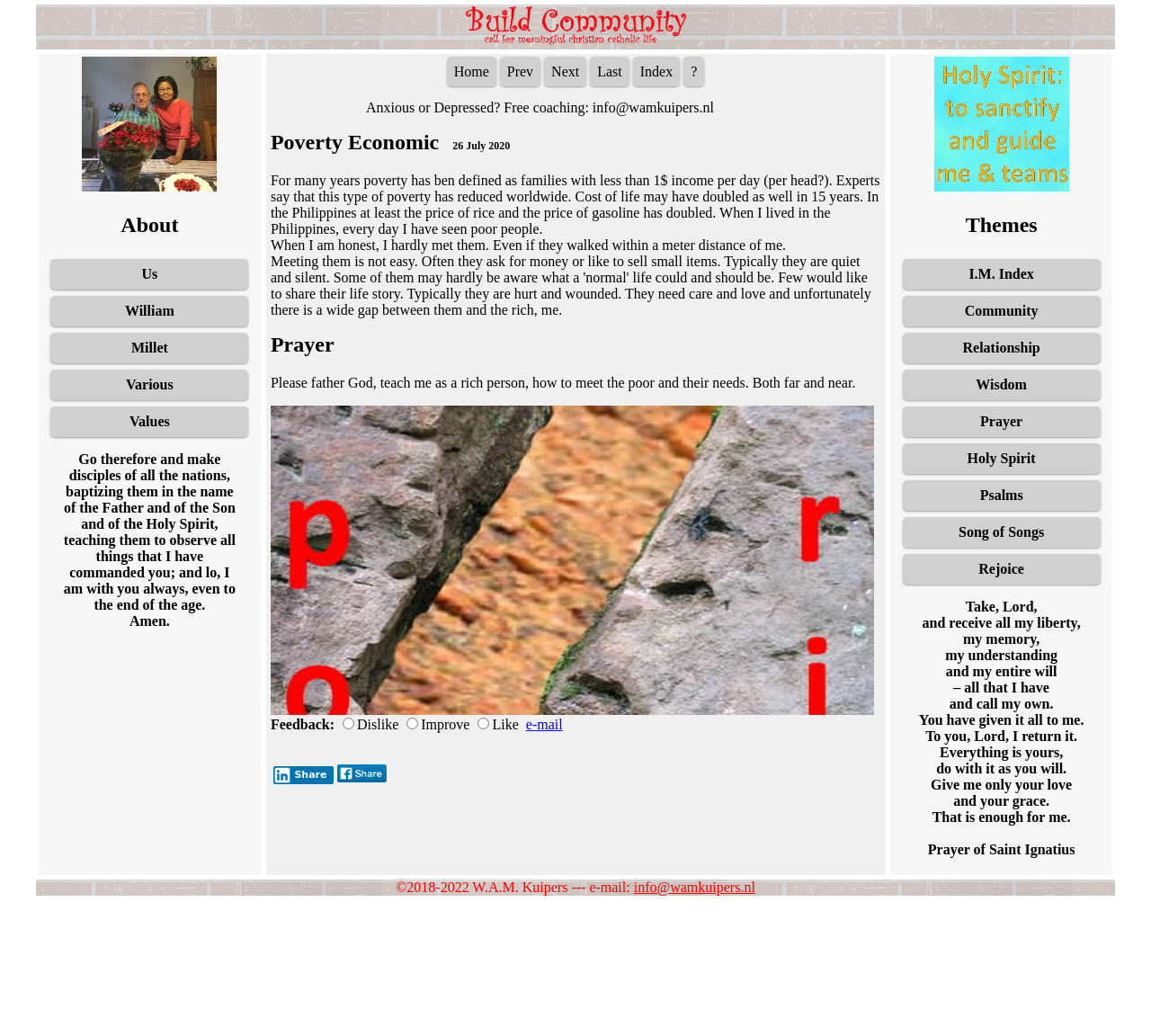Please specify the bounding box coordinates of the clickable section necessary to execute the following command: "Check the cost of asphalt".

None